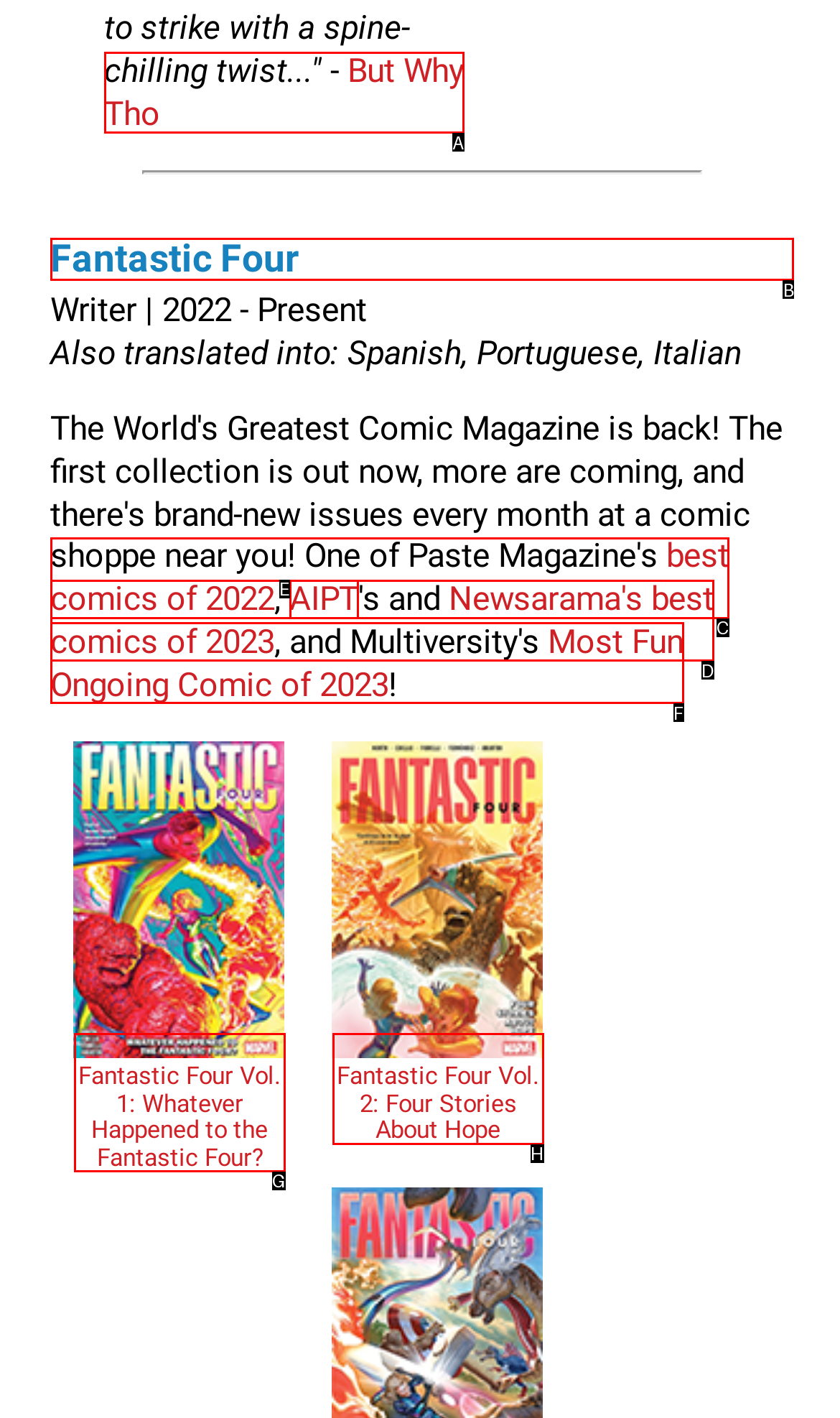Determine the HTML element to click for the instruction: Read about Fantastic Four.
Answer with the letter corresponding to the correct choice from the provided options.

B